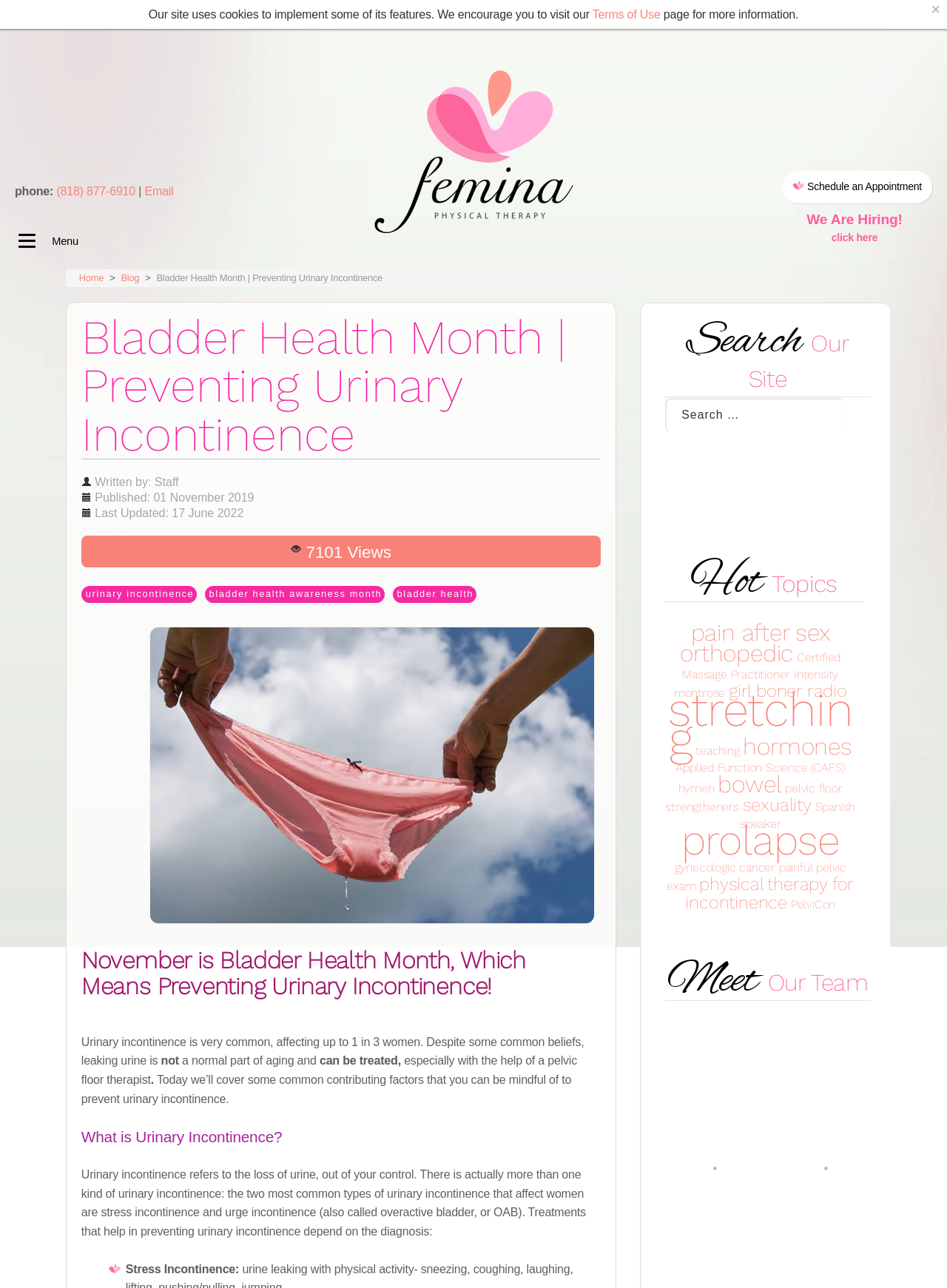Could you provide the bounding box coordinates for the portion of the screen to click to complete this instruction: "Schedule an appointment"?

[0.826, 0.133, 0.984, 0.158]